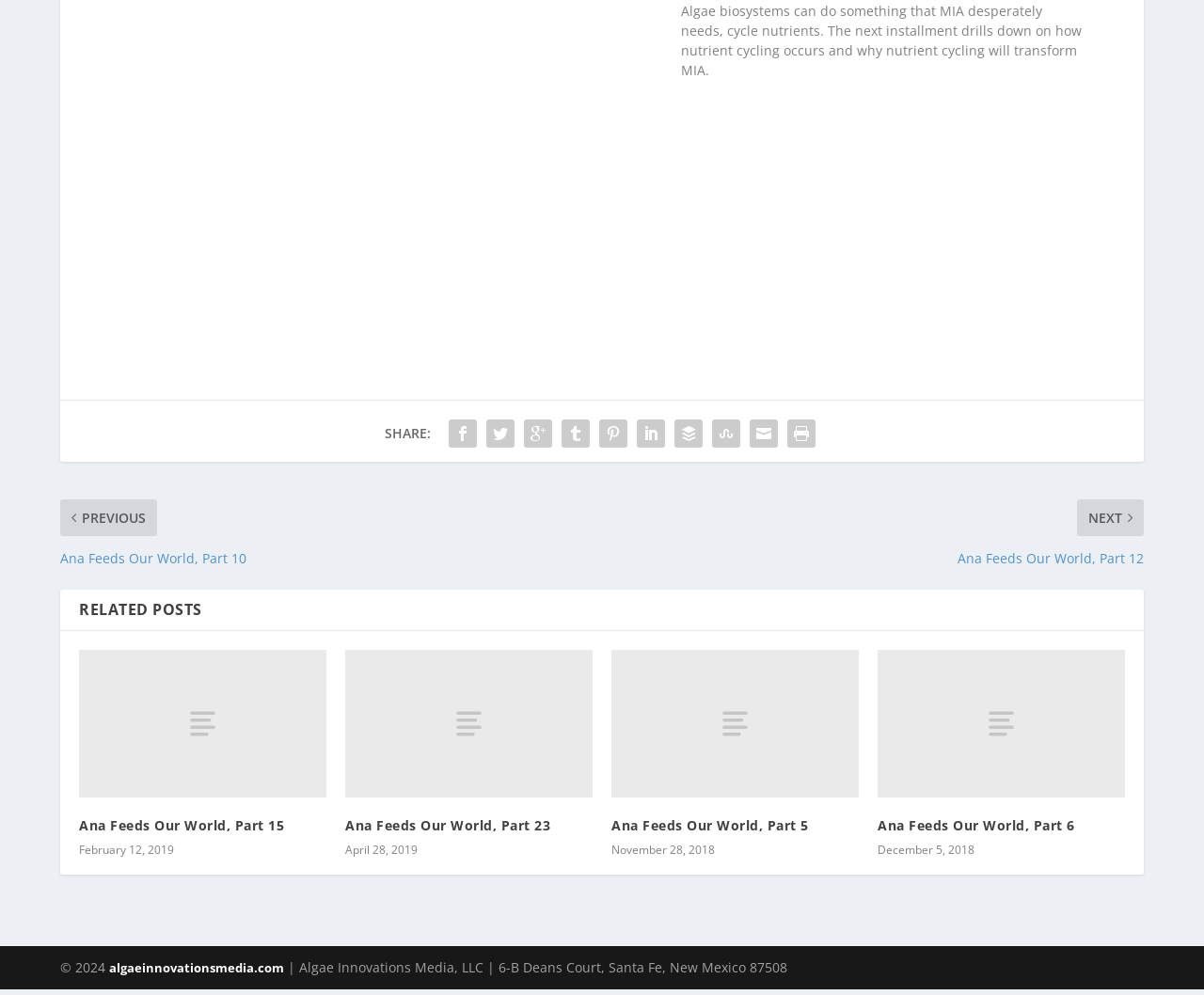What is the company name associated with the website?
Answer with a single word or phrase by referring to the visual content.

Algae Innovations Media, LLC